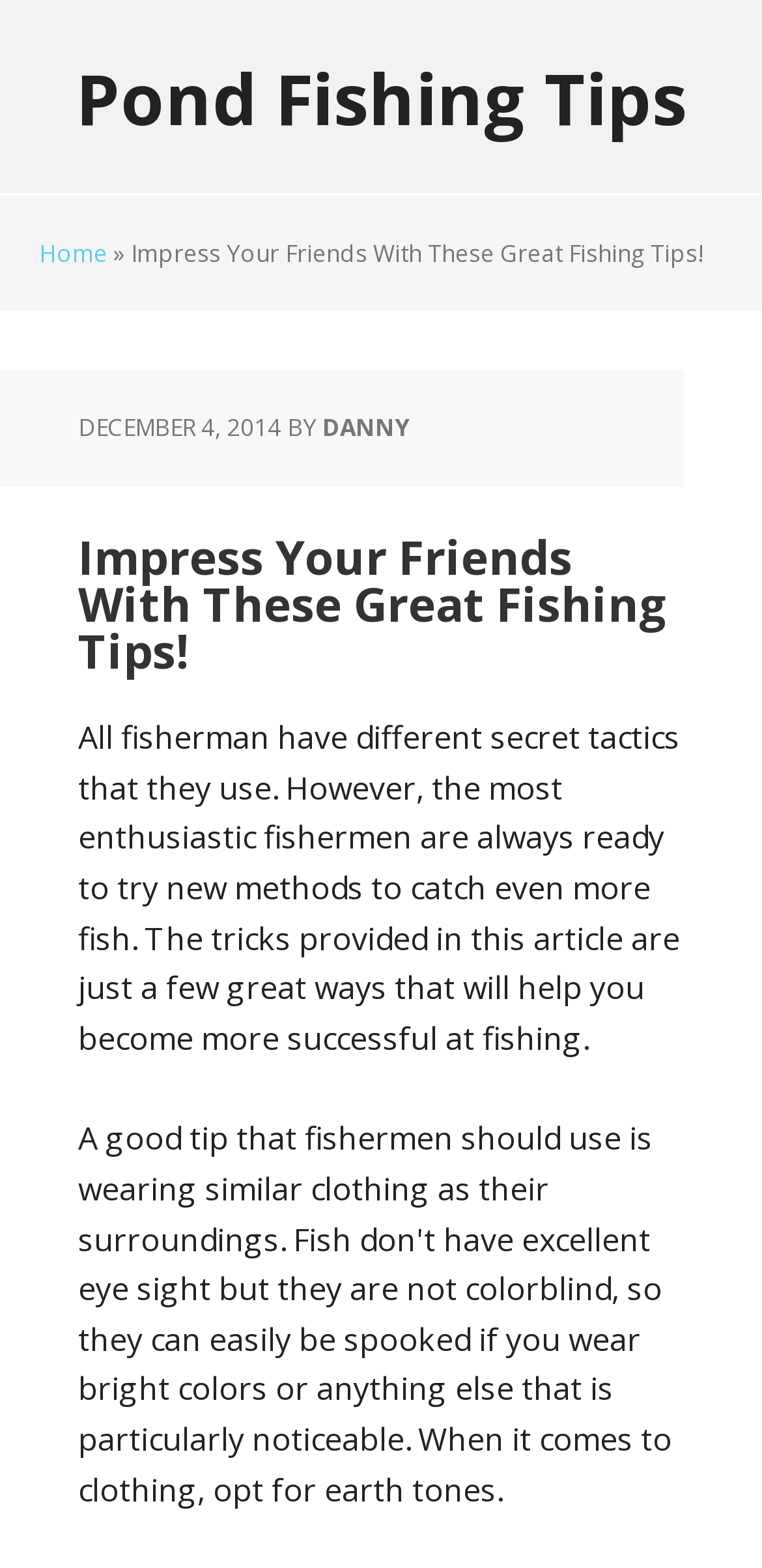Mark the bounding box of the element that matches the following description: "Pond Fishing Tips".

[0.0, 0.0, 1.0, 0.091]